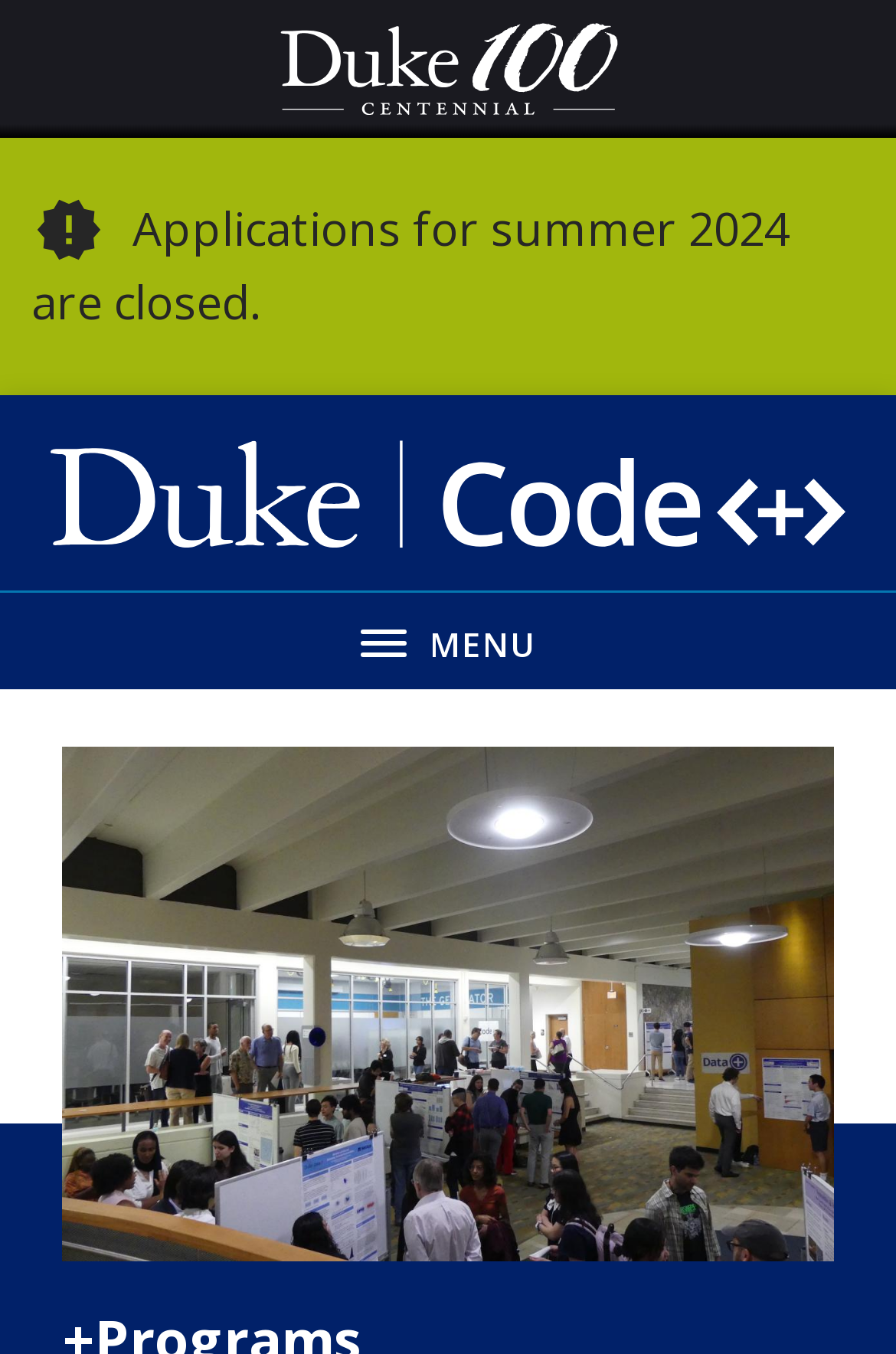Given the element description MenuClose, identify the bounding box coordinates for the UI element on the webpage screenshot. The format should be (top-left x, top-left y, bottom-right x, bottom-right y), with values between 0 and 1.

[0.0, 0.436, 1.0, 0.509]